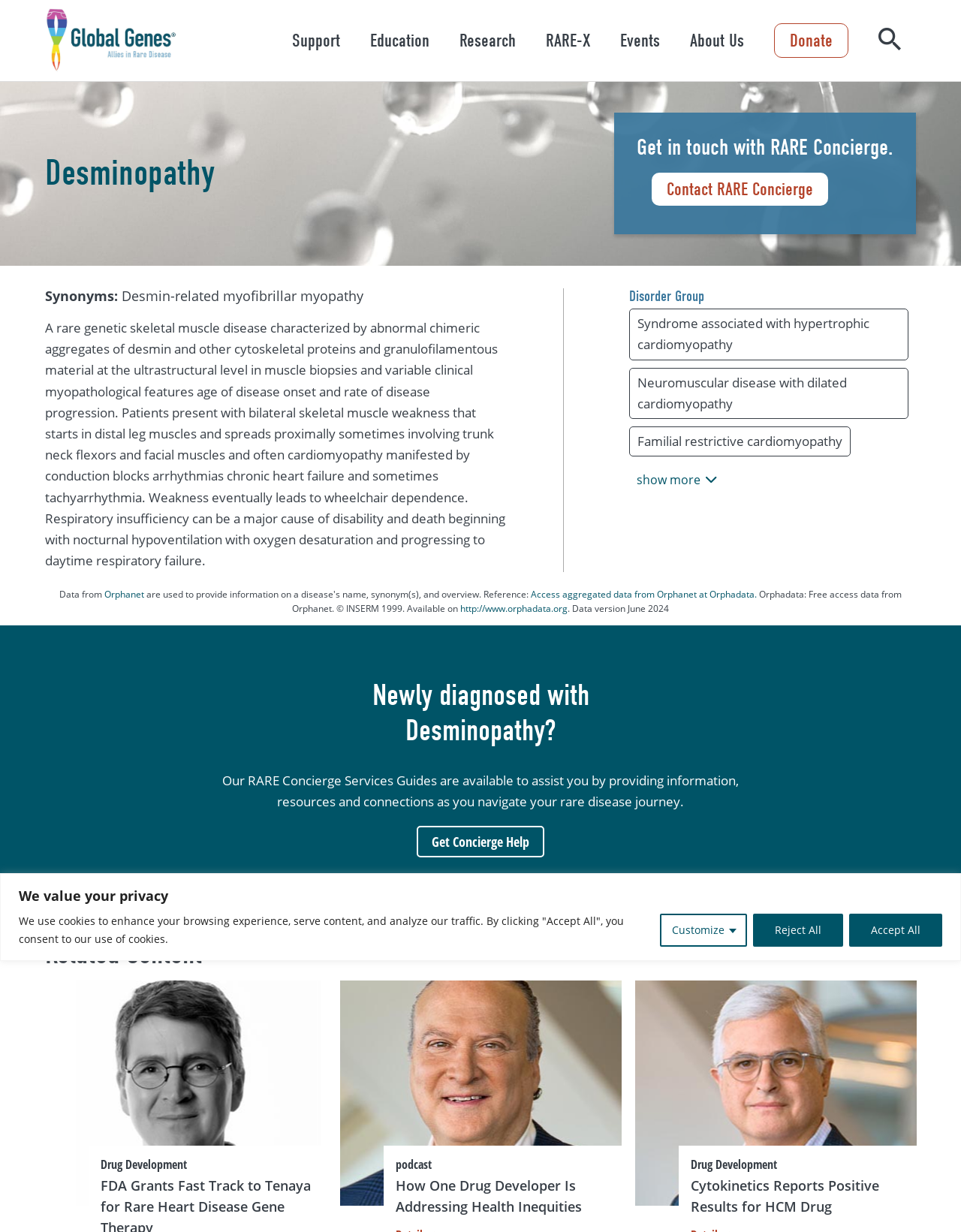Determine the bounding box coordinates for the UI element described. Format the coordinates as (top-left x, top-left y, bottom-right x, bottom-right y) and ensure all values are between 0 and 1. Element description: Customize

[0.687, 0.741, 0.777, 0.768]